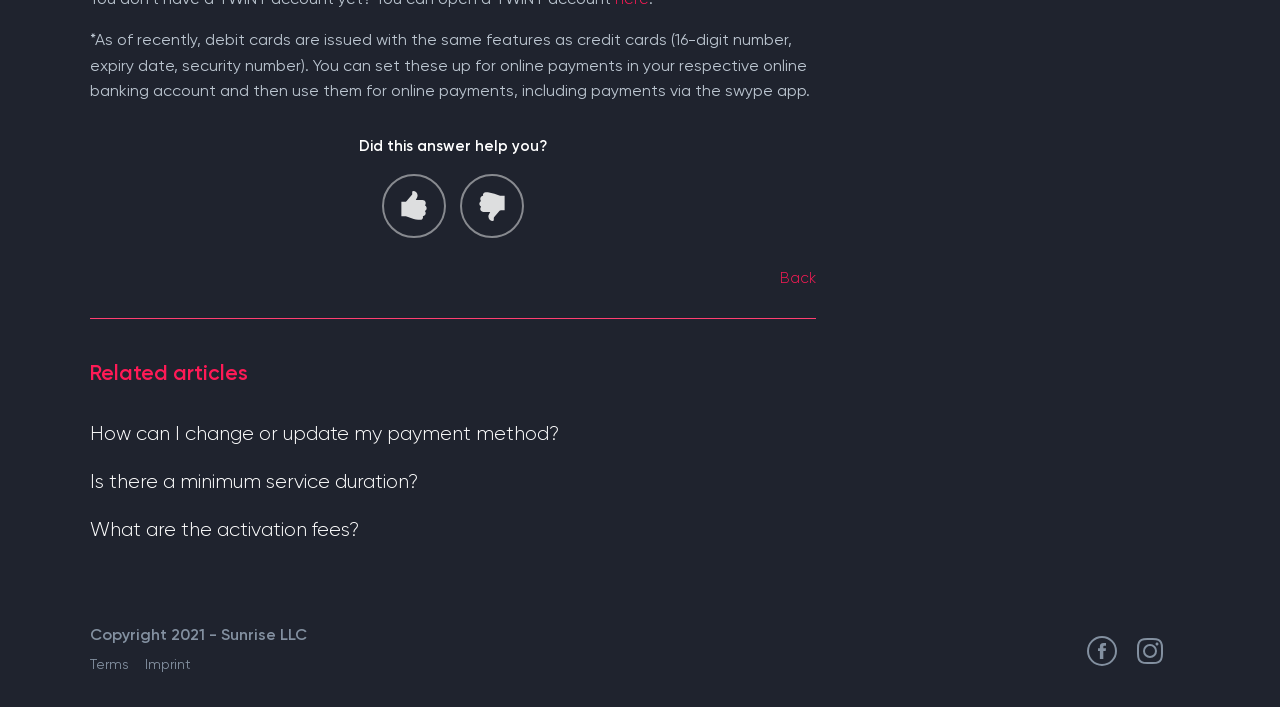Identify the bounding box coordinates for the UI element described as: "Instagram".

None